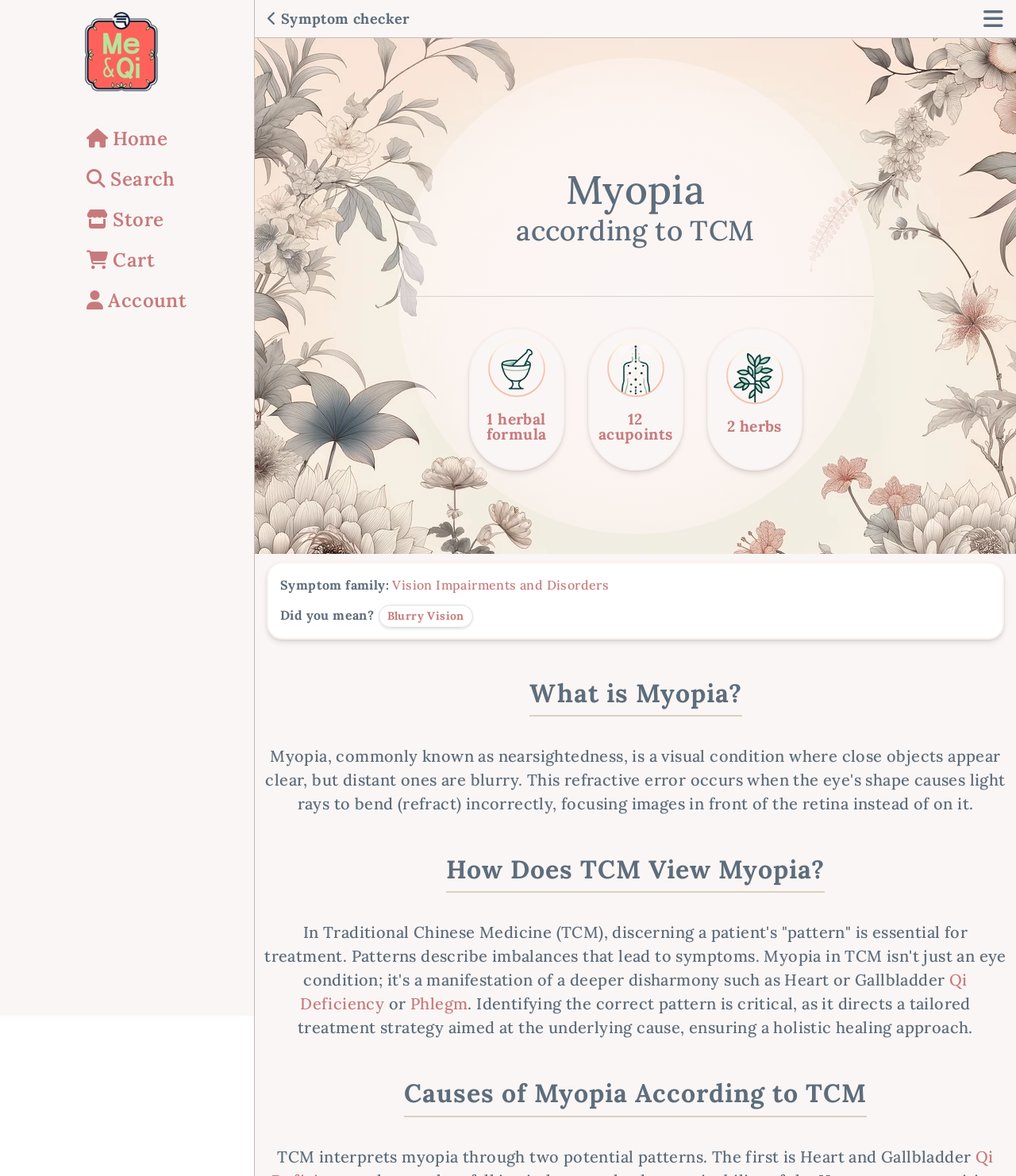Look at the image and write a detailed answer to the question: 
What are the three icons shown on the webpage?

The webpage displays three icons, namely Herbal Formulas Icon, Acupoints Icon, and Herbs Icon, which are related to TCM remedies for myopia. These icons are accompanied by links that provide more information on each topic.